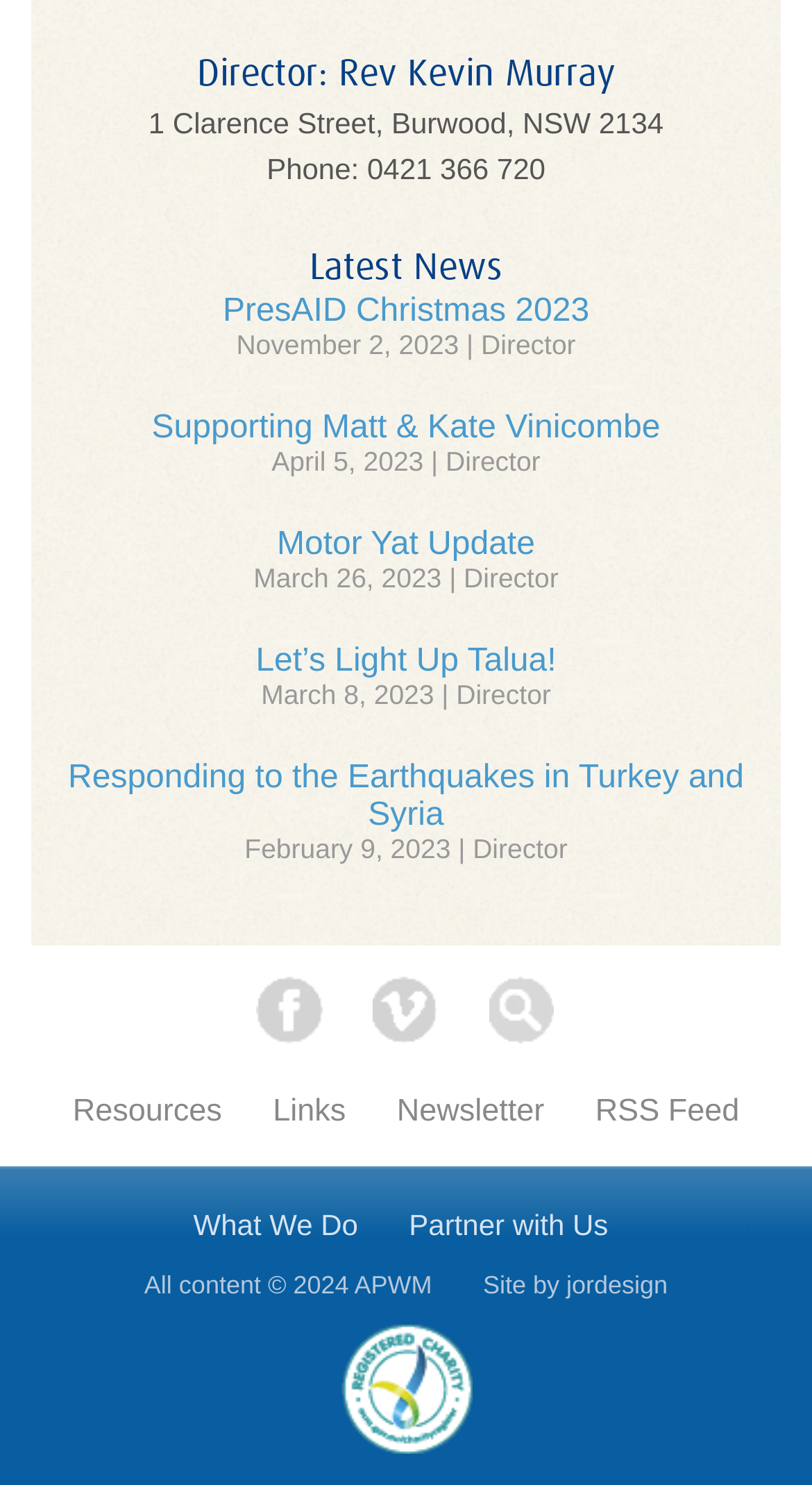Please answer the following question using a single word or phrase: 
What social media platforms are available?

Facebook, Vimeo